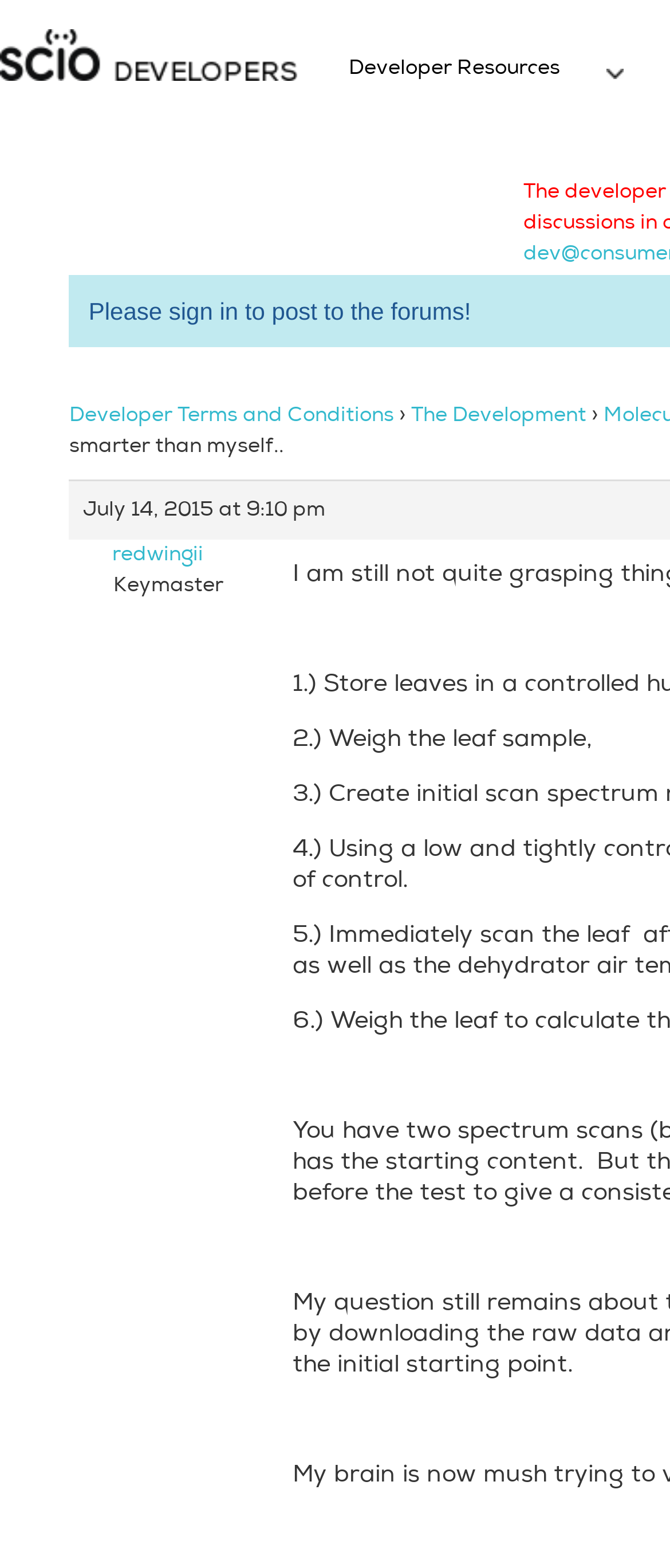Give a one-word or short phrase answer to the question: 
What is the role of the user 'redwingii'?

Keymaster